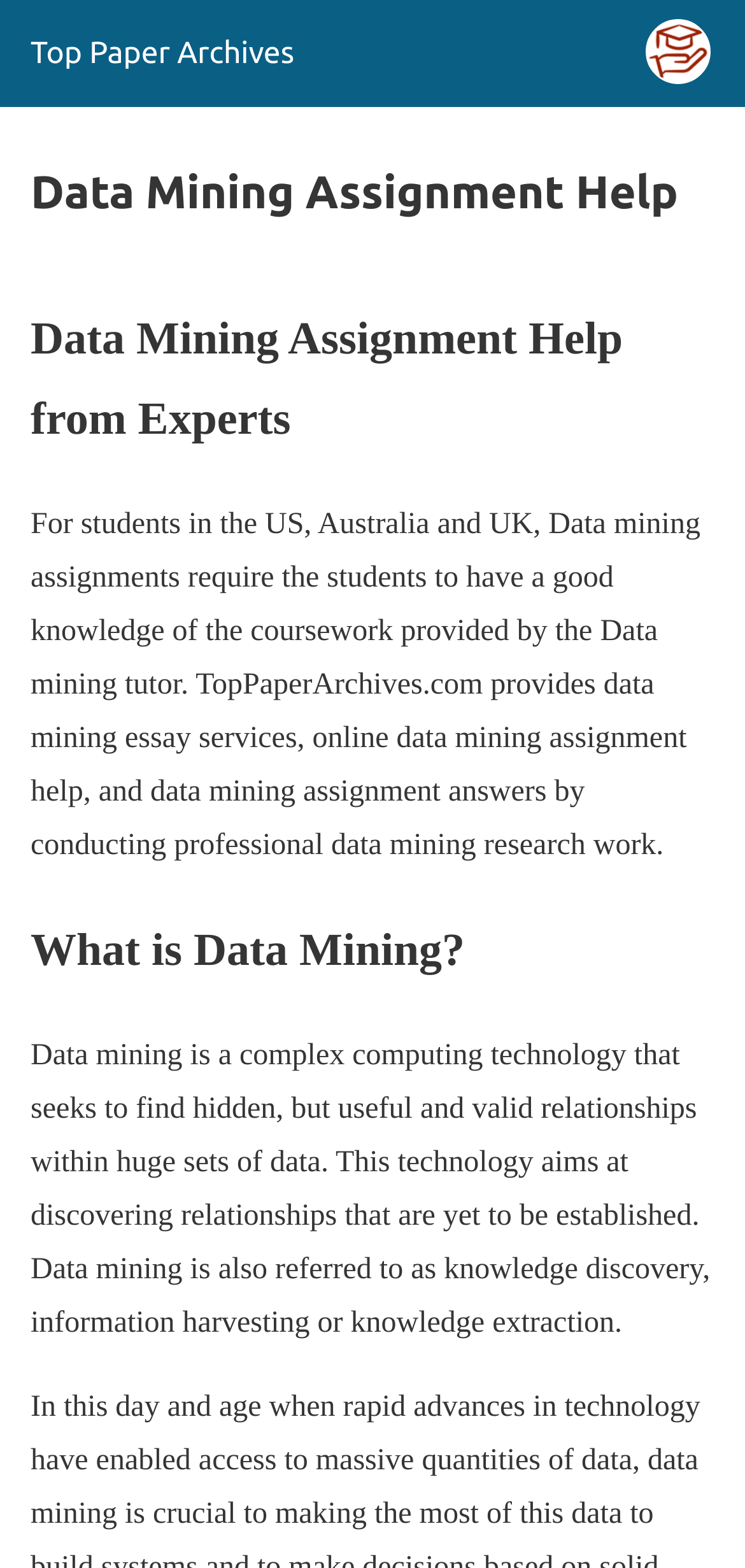Please provide the bounding box coordinate of the region that matches the element description: Top Paper Archives. Coordinates should be in the format (top-left x, top-left y, bottom-right x, bottom-right y) and all values should be between 0 and 1.

[0.041, 0.023, 0.395, 0.045]